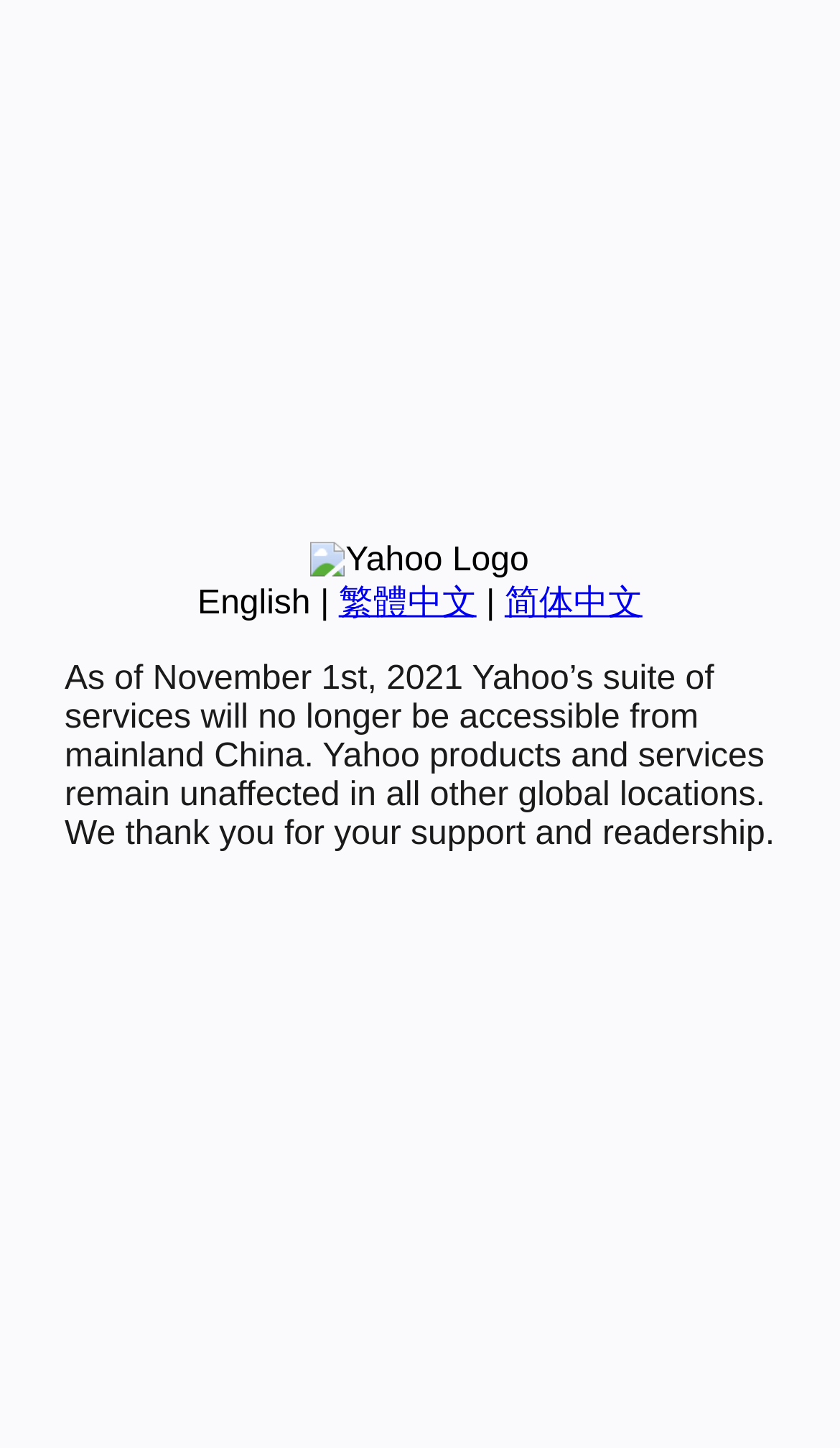Ascertain the bounding box coordinates for the UI element detailed here: "简体中文". The coordinates should be provided as [left, top, right, bottom] with each value being a float between 0 and 1.

[0.601, 0.404, 0.765, 0.429]